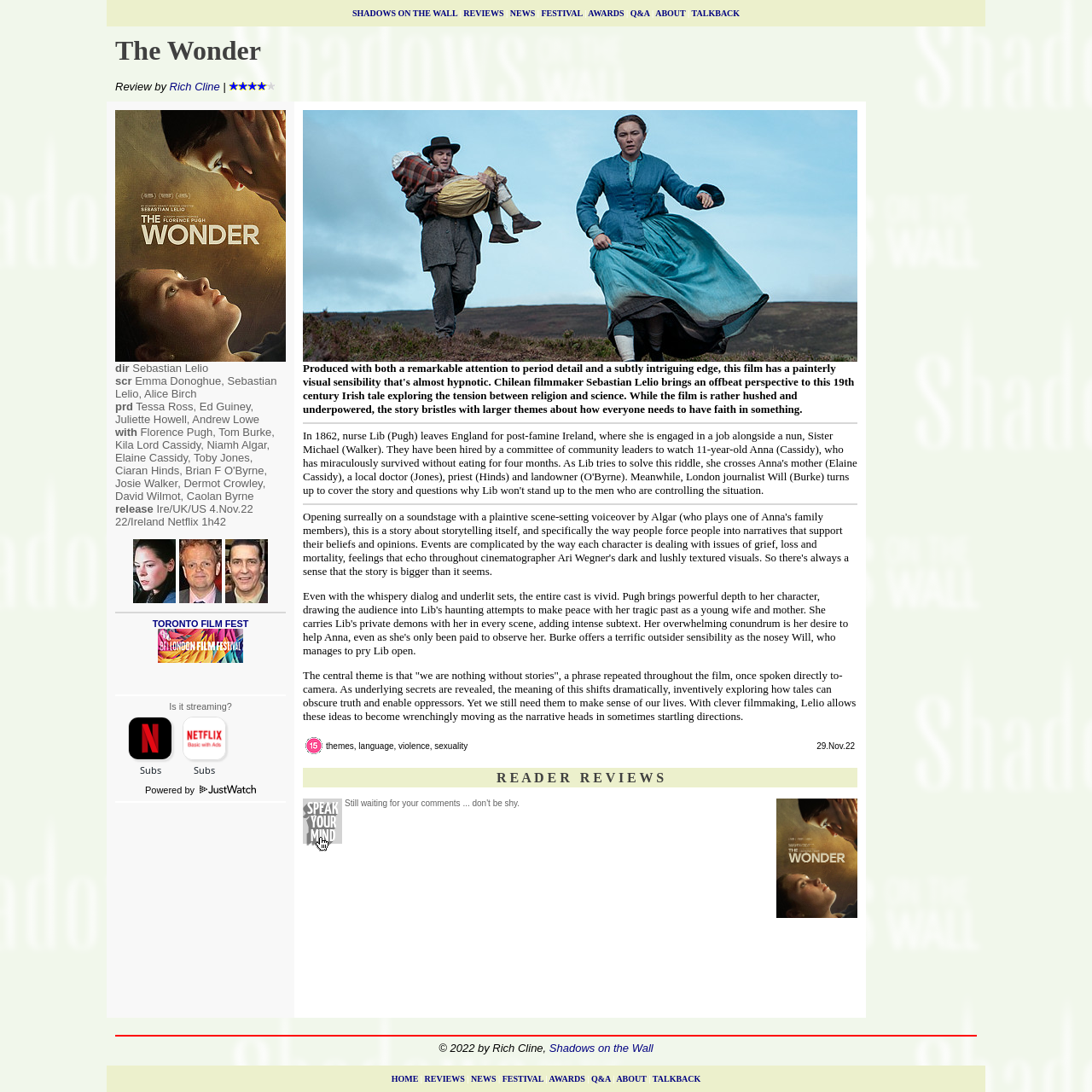Who wrote the review of The Wonder? Refer to the image and provide a one-word or short phrase answer.

Rich Cline